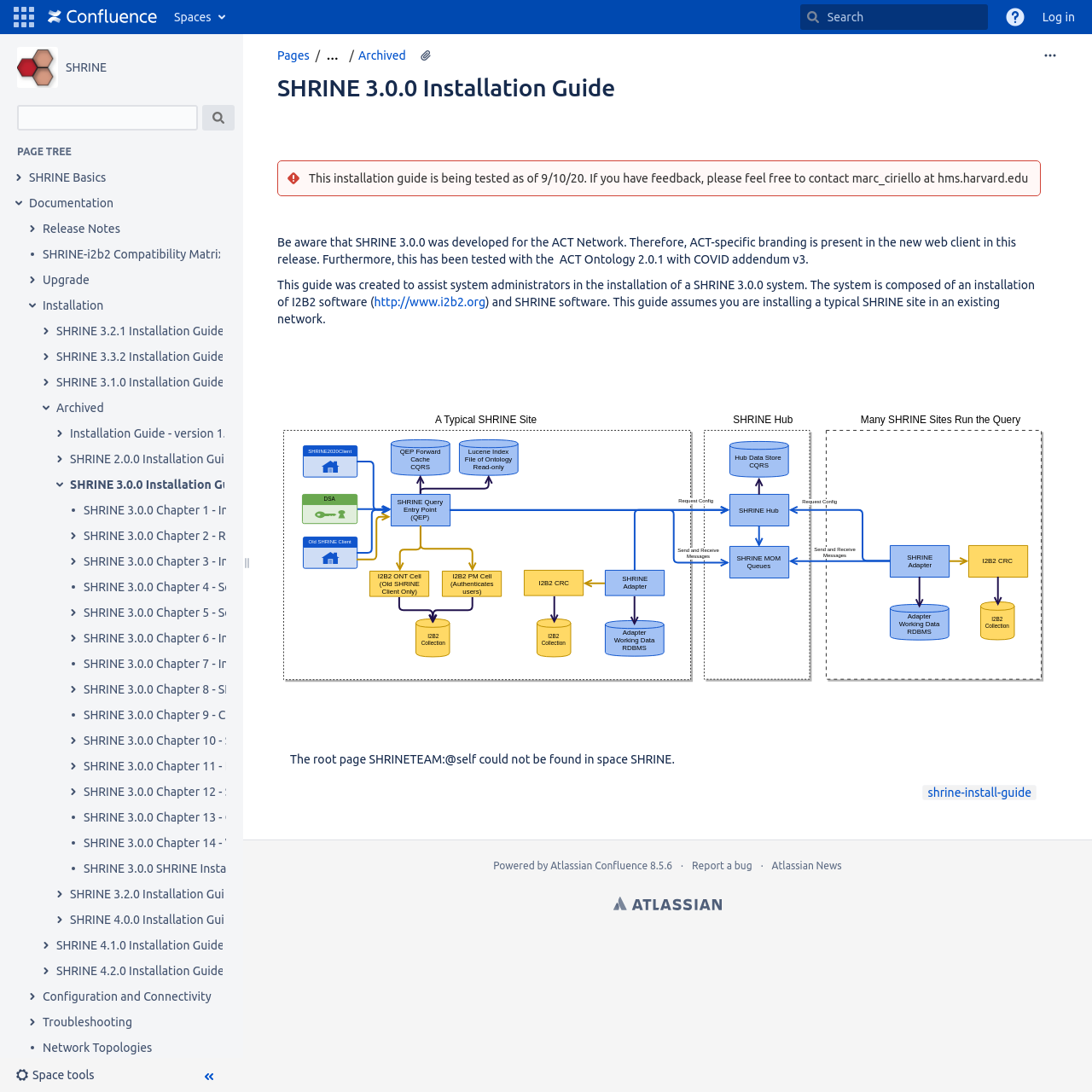Specify the bounding box coordinates of the area to click in order to execute this command: 'Go to home page'. The coordinates should consist of four float numbers ranging from 0 to 1, and should be formatted as [left, top, right, bottom].

[0.036, 0.0, 0.152, 0.031]